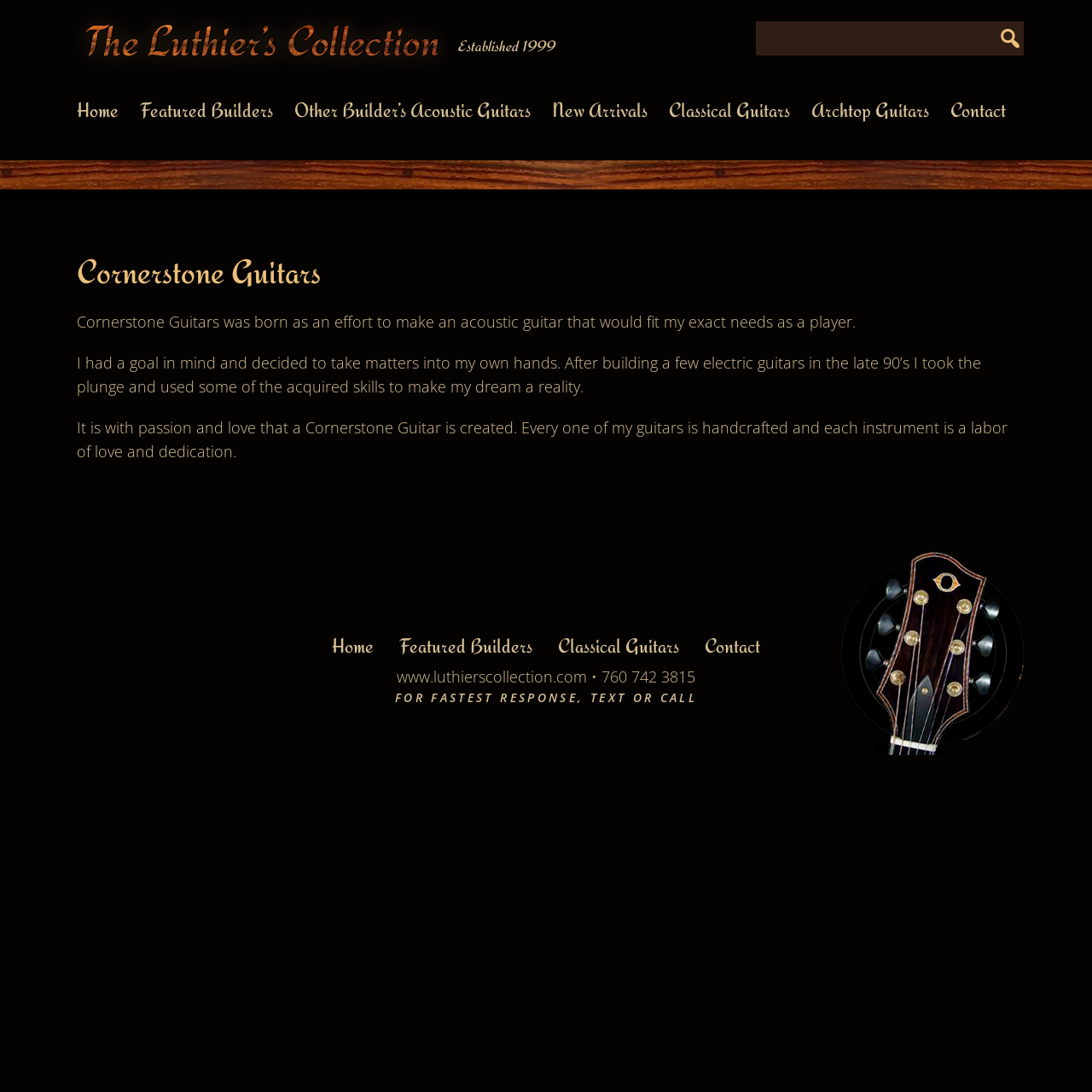Elaborate on the information and visuals displayed on the webpage.

The webpage is about Cornerstone Guitars, a high-end acoustic guitar maker. At the top left corner, there is a "Skip to main content" link. Below it, there is a navigation menu with links to "Luthier's Collection", "Home", "Featured Builders", "Other Builder's Acoustic Guitars", "New Arrivals", "Classical Guitars", "Archtop Guitars", and "Contact". 

To the right of the navigation menu, there is a search bar with a magnifying glass icon. 

The main content of the webpage is divided into two sections. The top section has a heading "Cornerstone Guitars" and three paragraphs of text describing the story of Cornerstone Guitars, its passion for creating handcrafted acoustic guitars, and the dedication that goes into making each instrument. 

The bottom section has a footer with links to "Home", "Featured Builders", "Classical Guitars", and "Contact" on the left side. On the right side, there is a link to "www.luthierscollection.com", a separator bullet point, and a link to a phone number "760 742 3815" with a text "FOR FASTEST RESPONSE, TEXT OR CALL" above it.